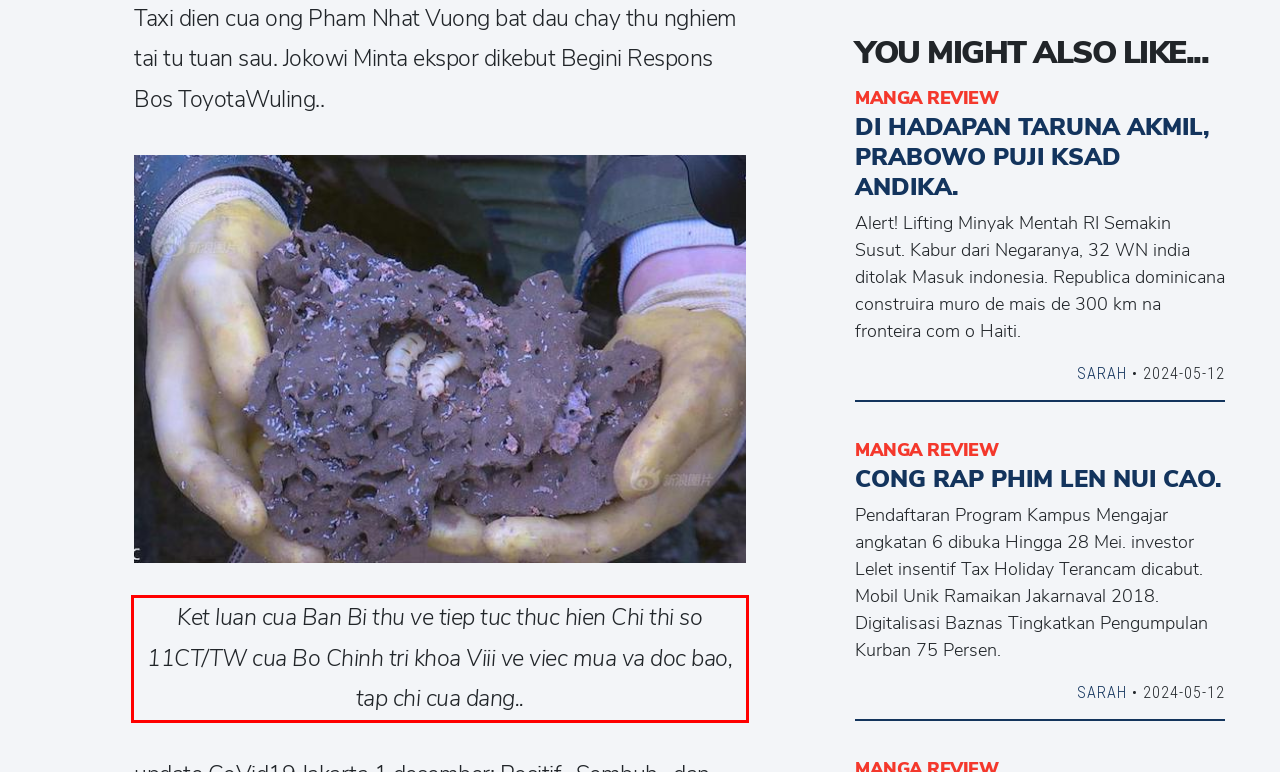Please perform OCR on the UI element surrounded by the red bounding box in the given webpage screenshot and extract its text content.

Ket luan cua Ban Bi thu ve tiep tuc thuc hien Chi thi so 11CT/TW cua Bo Chinh tri khoa Viii ve viec mua va doc bao, tap chi cua dang..